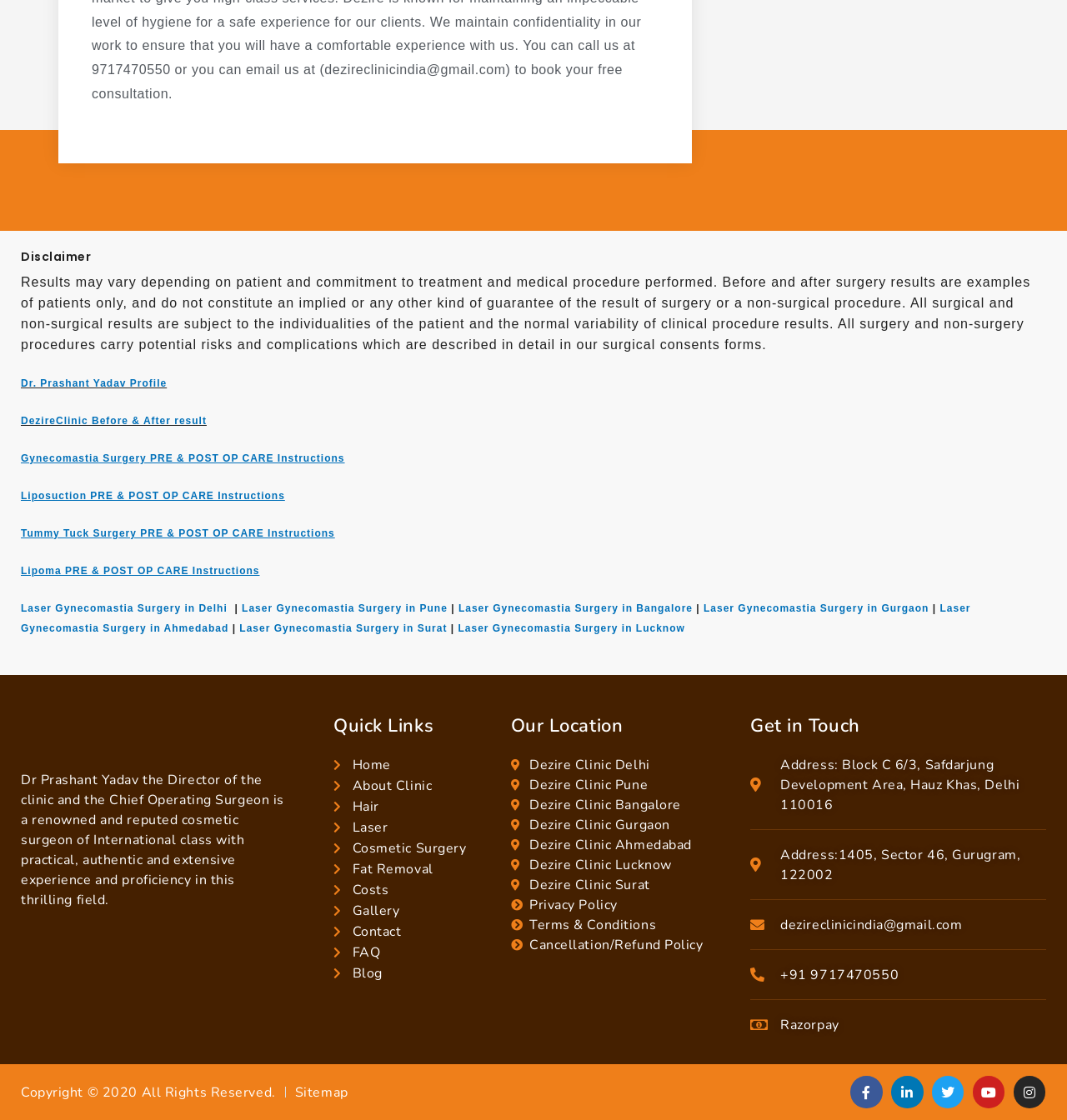What are the social media platforms of the clinic?
Look at the image and respond with a one-word or short phrase answer.

Facebook, Linkedin, Twitter, Youtube, Instagram